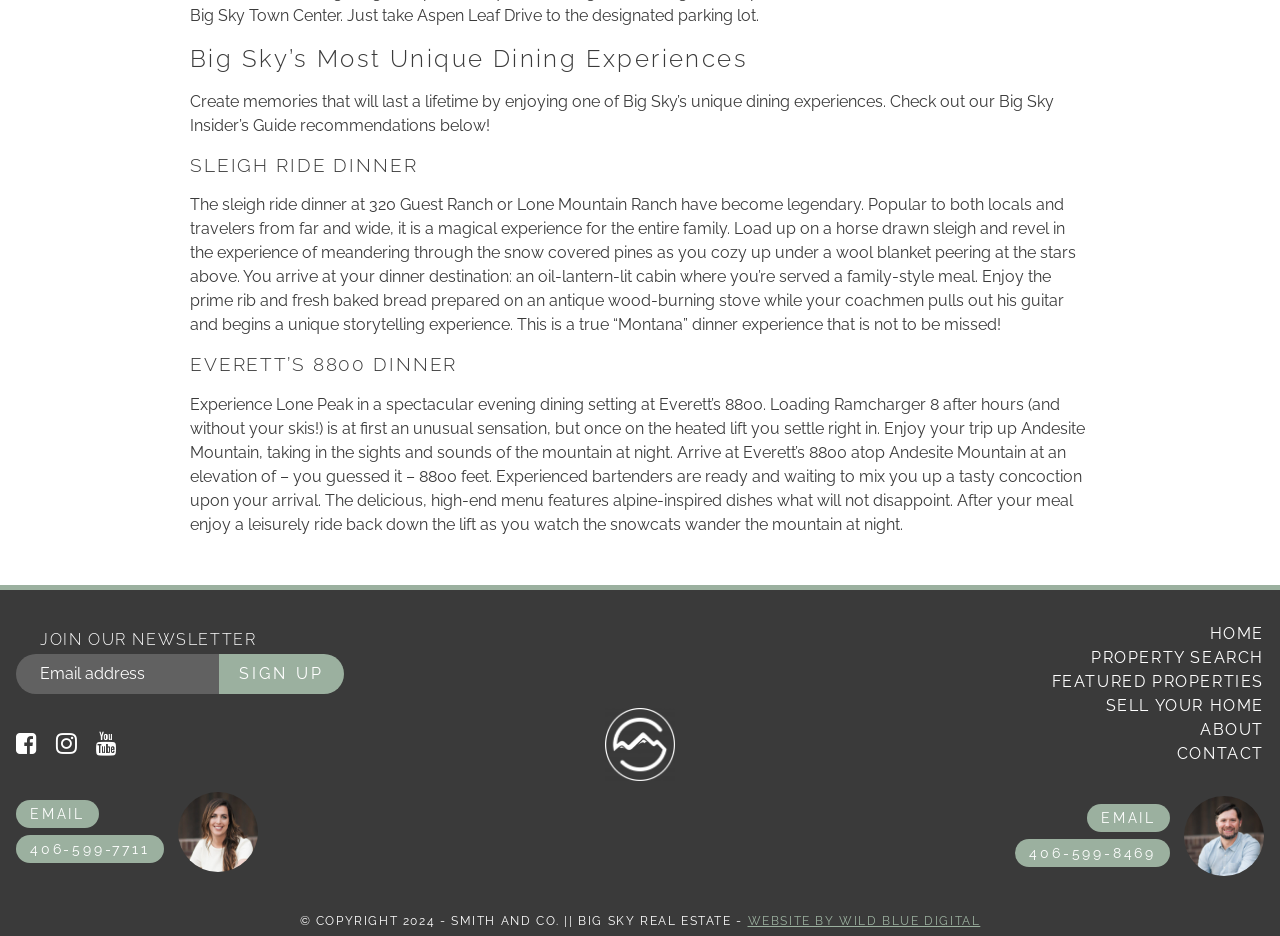Please identify the bounding box coordinates of the element's region that I should click in order to complete the following instruction: "Sign up for the newsletter". The bounding box coordinates consist of four float numbers between 0 and 1, i.e., [left, top, right, bottom].

[0.012, 0.698, 0.338, 0.741]